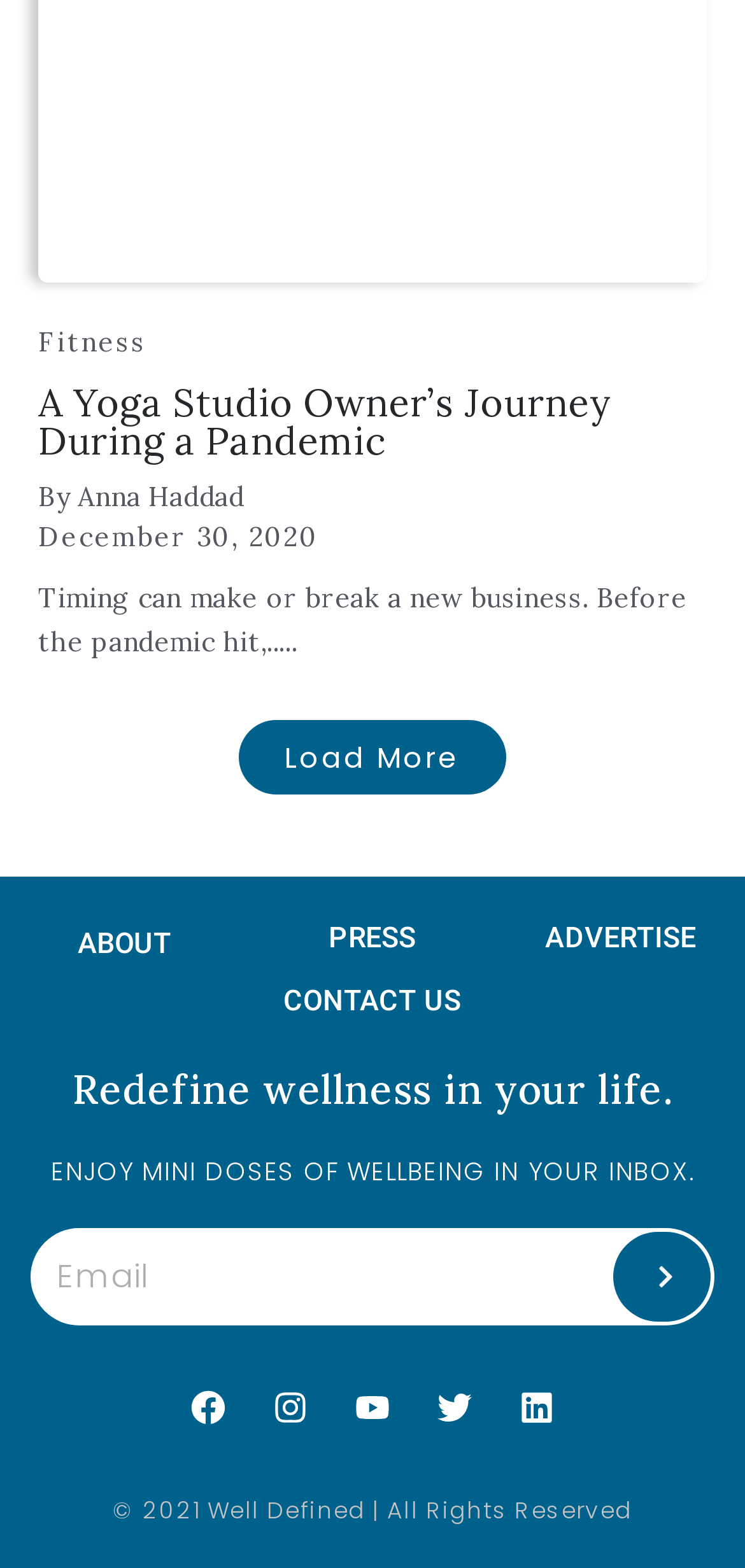Given the description: "Twitter", determine the bounding box coordinates of the UI element. The coordinates should be formatted as four float numbers between 0 and 1, [left, top, right, bottom].

[0.564, 0.875, 0.656, 0.919]